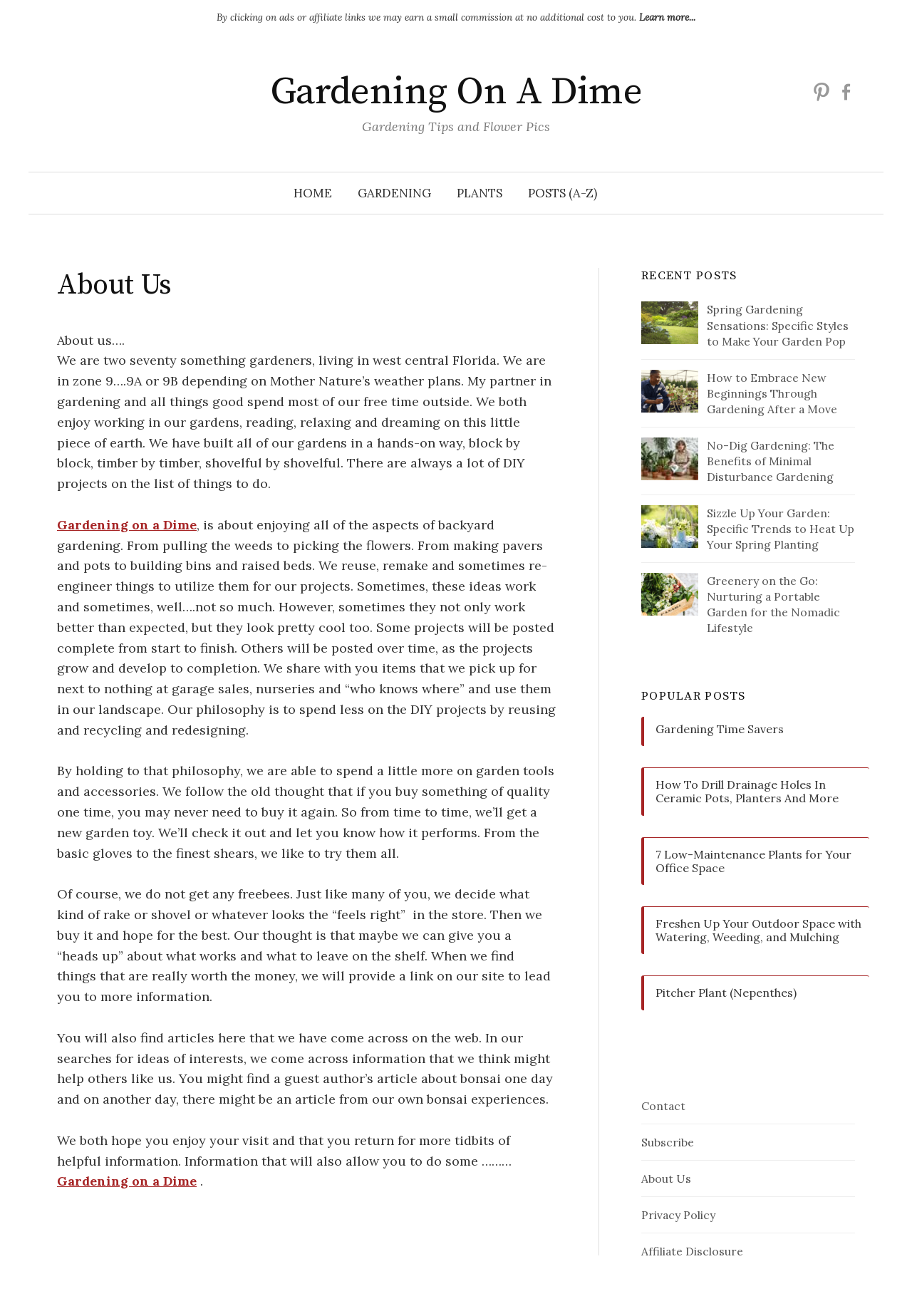Analyze the image and answer the question with as much detail as possible: 
What is the main topic of the 'About Us' section?

The 'About Us' section is about the authors' experiences and philosophy on gardening, including their DIY projects and gardening tips.